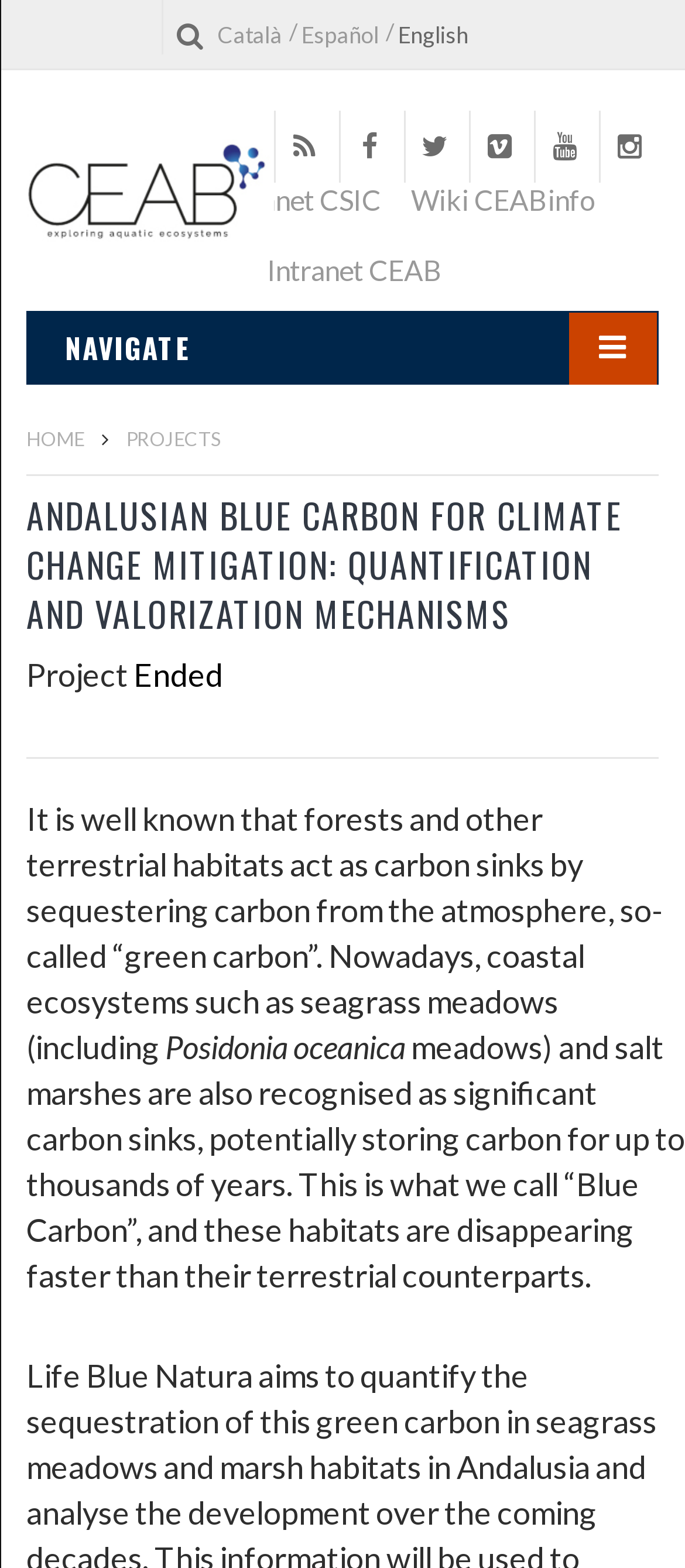What is the purpose of coastal ecosystems?
Look at the image and answer with only one word or phrase.

Carbon sinks